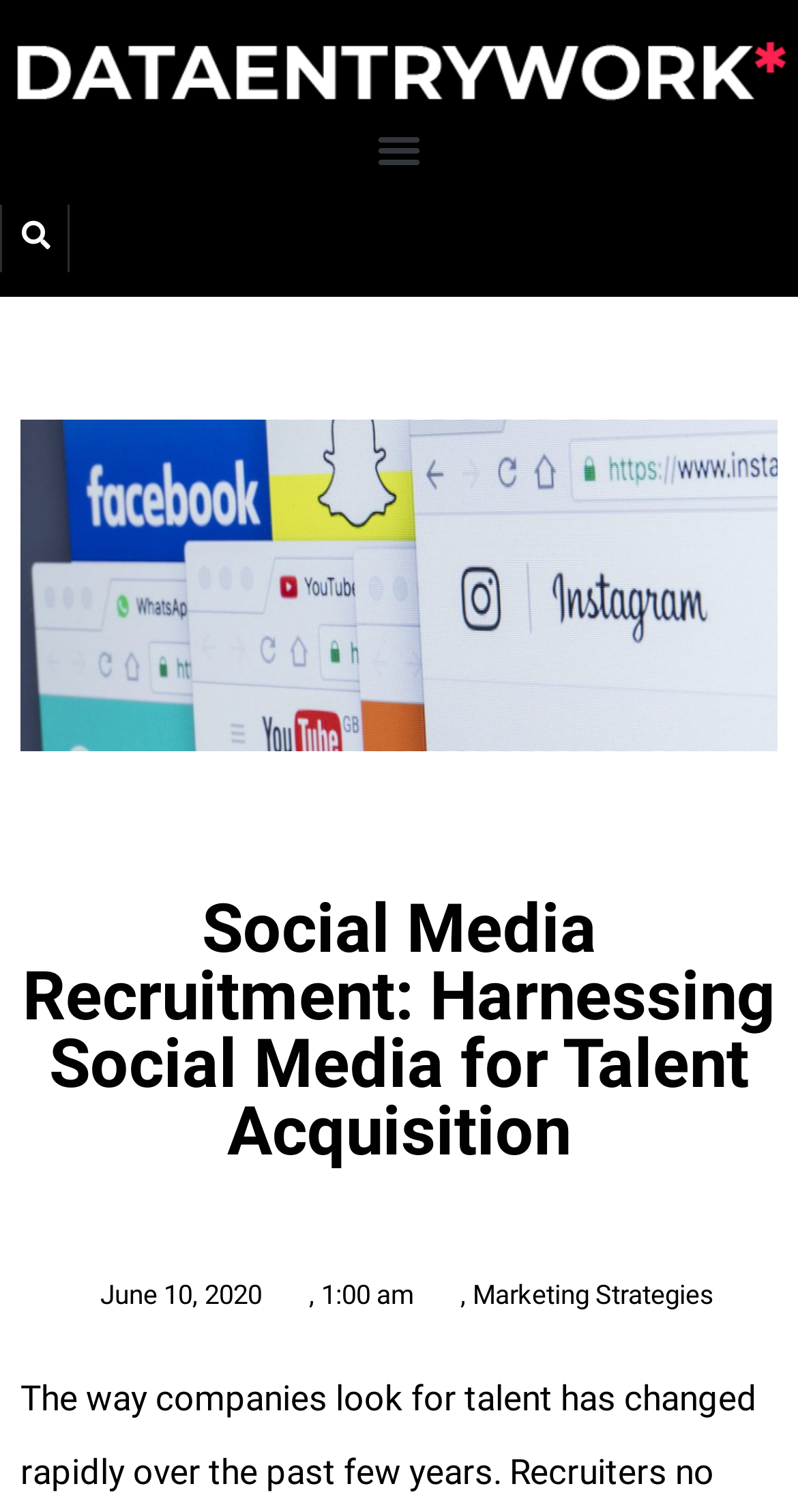Identify and provide the bounding box for the element described by: "Marketing Strategies".

[0.592, 0.846, 0.895, 0.867]